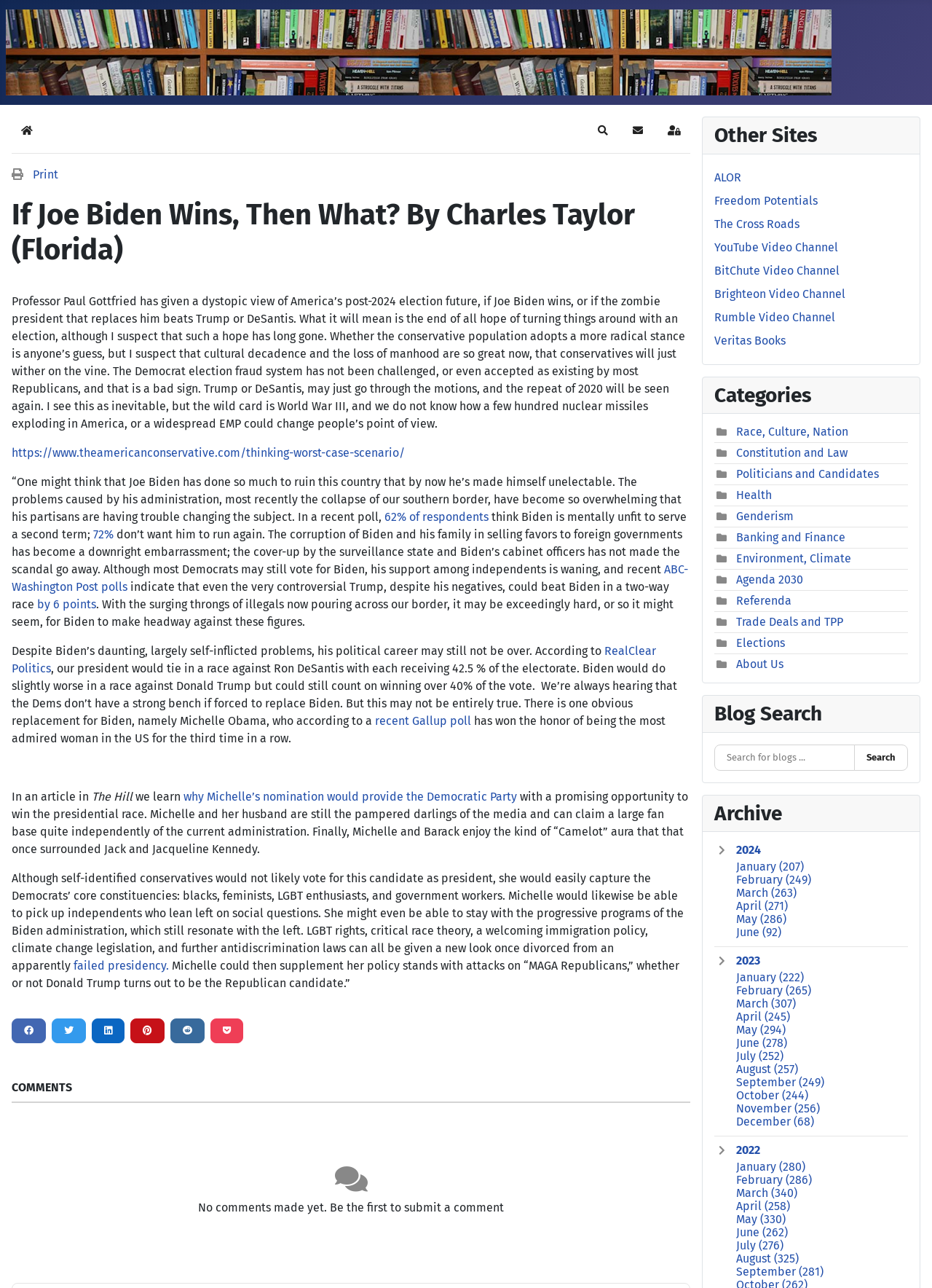Identify and provide the bounding box for the element described by: "62% of respondents".

[0.412, 0.396, 0.524, 0.407]